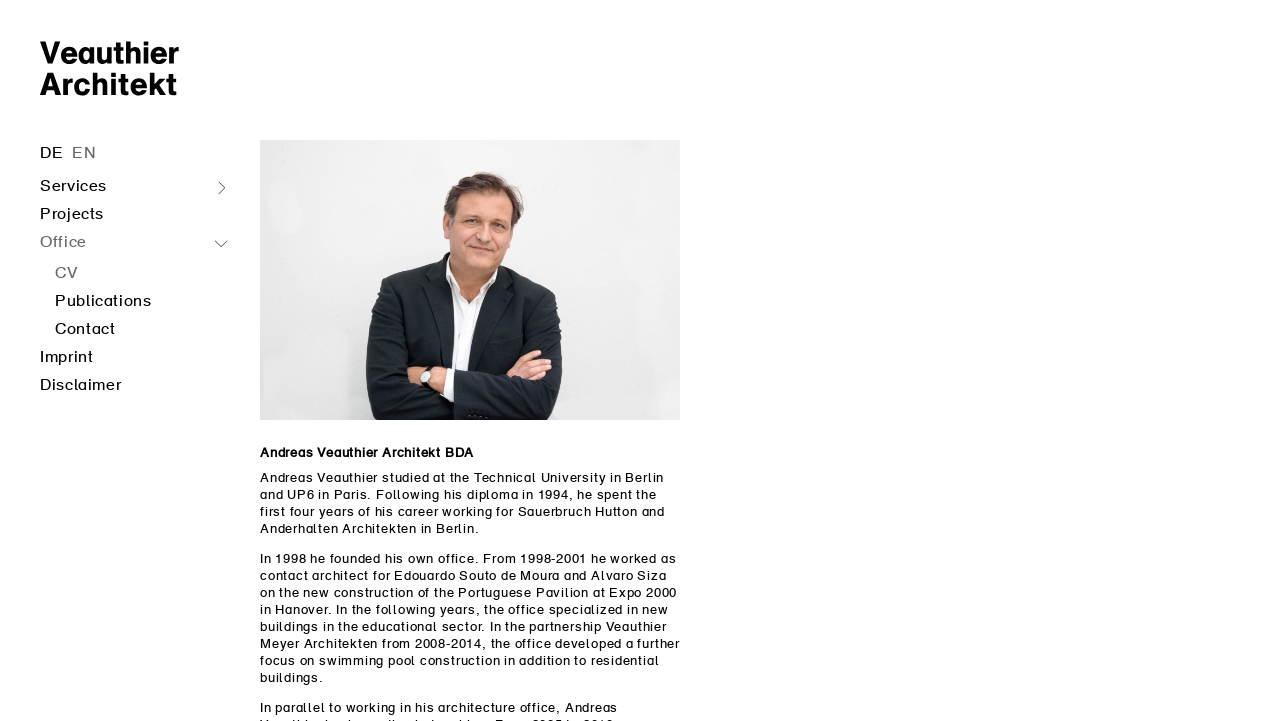Extract the main headline from the webpage and generate its text.

Andreas Veauthier Architekt BDA